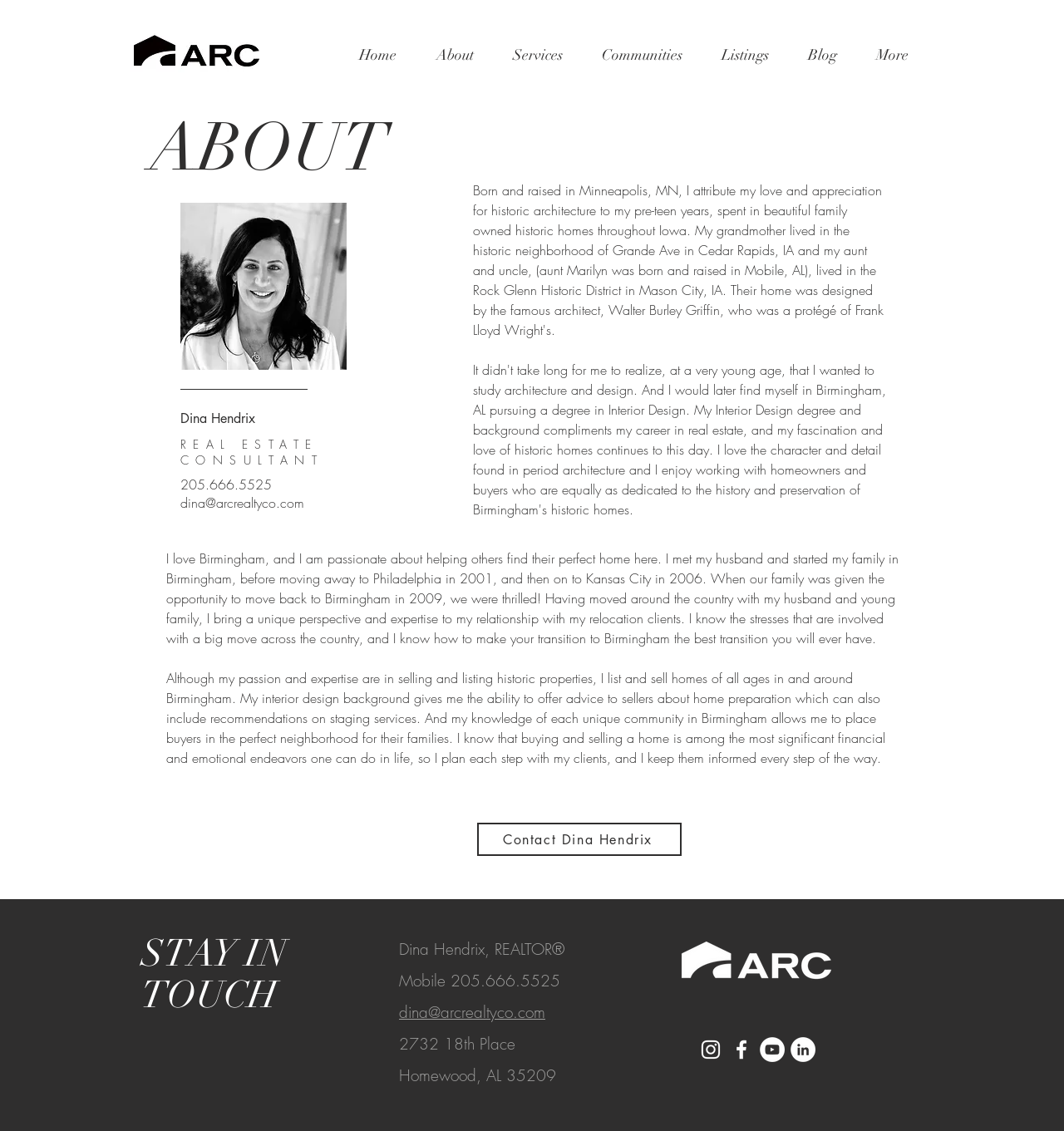Elaborate on the different components and information displayed on the webpage.

This webpage is about Dina Hendrix, a licensed REALTOR and one of the best real estate agents in Birmingham, AL. At the top of the page, there is a navigation bar with links to different sections of the website, including "Home", "About", "Services", "Communities", "Listings", "Blog", and "More". 

To the left of the navigation bar, there is the ARC Realty Logo. Below the navigation bar, there is a main section with a heading "ABOUT" and a subheading "Dina Hendrix Realtor" with a link to her profile. Below this, there is a brief description of Dina Hendrix as a REAL ESTATE CONSULTANT, along with her contact information, including phone number and email address.

The main section also contains a lengthy paragraph about Dina Hendrix's background, experience, and expertise in real estate, particularly in selling and listing historic properties. Below this, there is another paragraph describing her services and approach to helping clients. 

At the bottom of the page, there is a section with contact information, including address and social media links to Instagram, Facebook, YouTube, and LinkedIn. There is also a smaller ARC Realty Logo at the bottom right corner of the page.